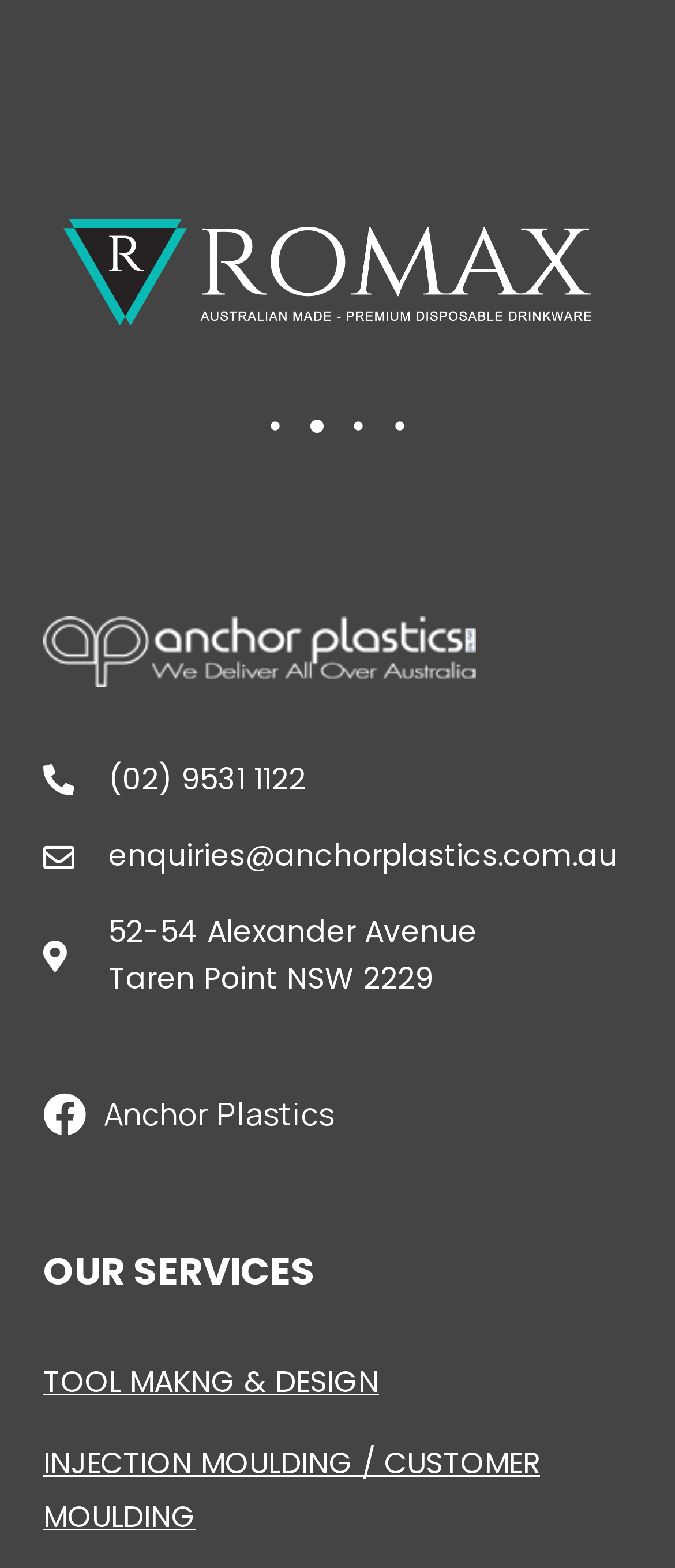Could you determine the bounding box coordinates of the clickable element to complete the instruction: "call the phone number"? Provide the coordinates as four float numbers between 0 and 1, i.e., [left, top, right, bottom].

[0.064, 0.482, 0.974, 0.512]